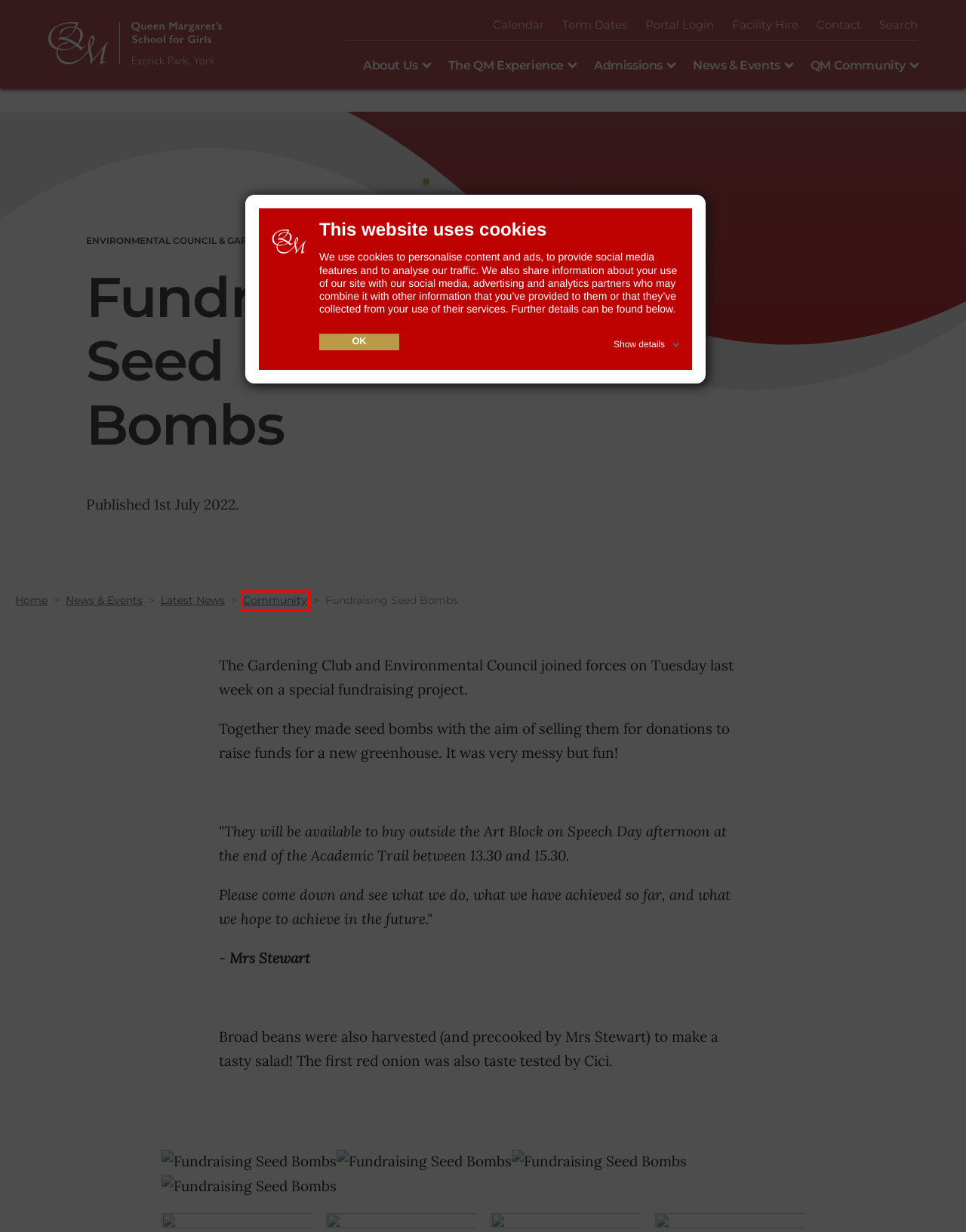Analyze the given webpage screenshot and identify the UI element within the red bounding box. Select the webpage description that best matches what you expect the new webpage to look like after clicking the element. Here are the candidates:
A. About Us | Who We Are, What We Do & Why We Do It | Queen Margaret's
B. The Queen Margaret's Experience | Queen Margaret's
C. School Term Dates 23/24 | School Holidays 2023 | Queen Margaret's
D. Search the website | Queen Margaret's School for Girls
E. Latest News - Community
F. Queen Margaret's | News & Events
G. All Girls Secondary School Admissions York 2022 | Queen Margaret's
H. Queen Margaret's School Calendar

E